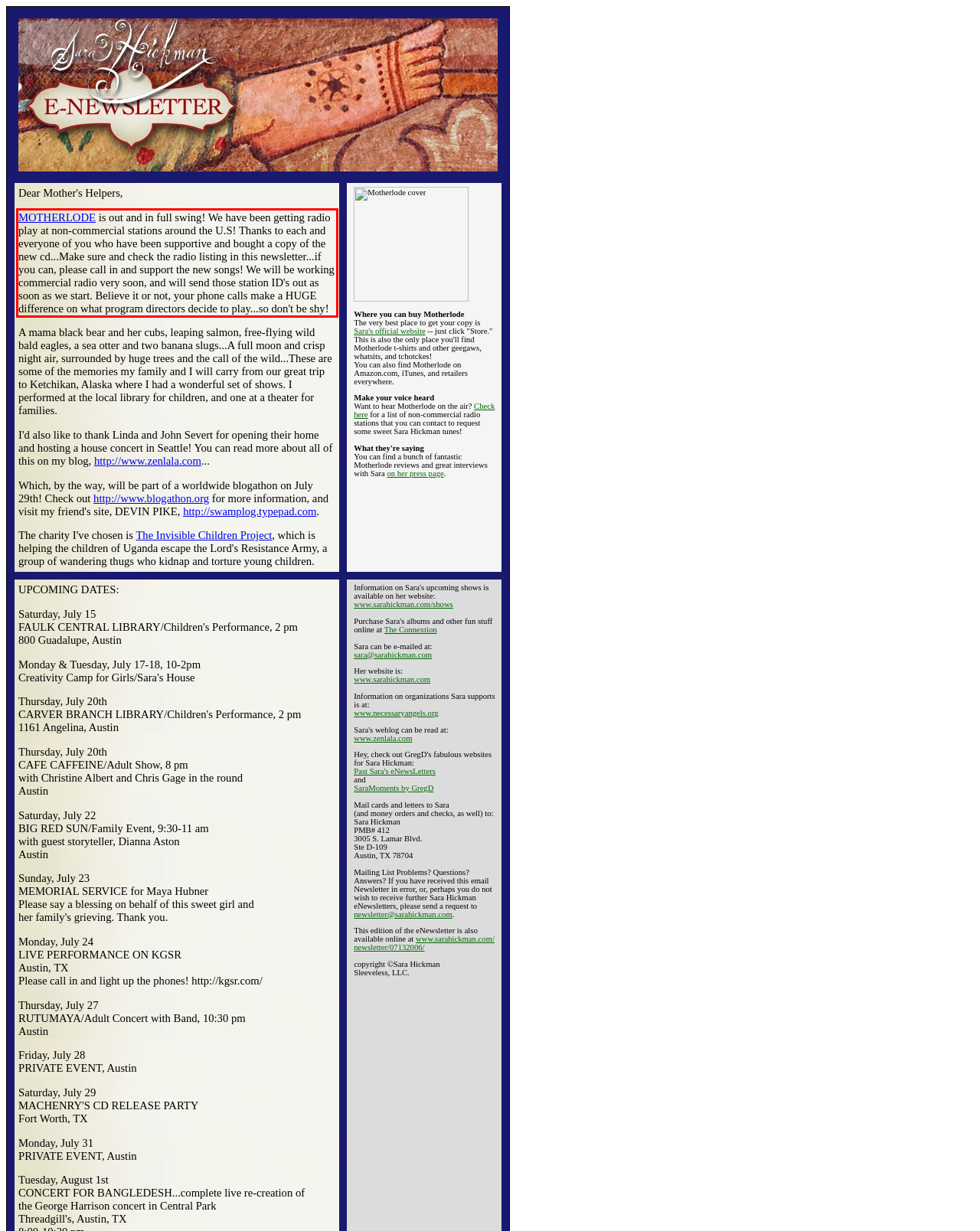Using the provided webpage screenshot, recognize the text content in the area marked by the red bounding box.

MOTHERLODE is out and in full swing! We have been getting radio play at non-commercial stations around the U.S! Thanks to each and everyone of you who have been supportive and bought a copy of the new cd...Make sure and check the radio listing in this newsletter...if you can, please call in and support the new songs! We will be working commercial radio very soon, and will send those station ID's out as soon as we start. Believe it or not, your phone calls make a HUGE difference on what program directors decide to play...so don't be shy!